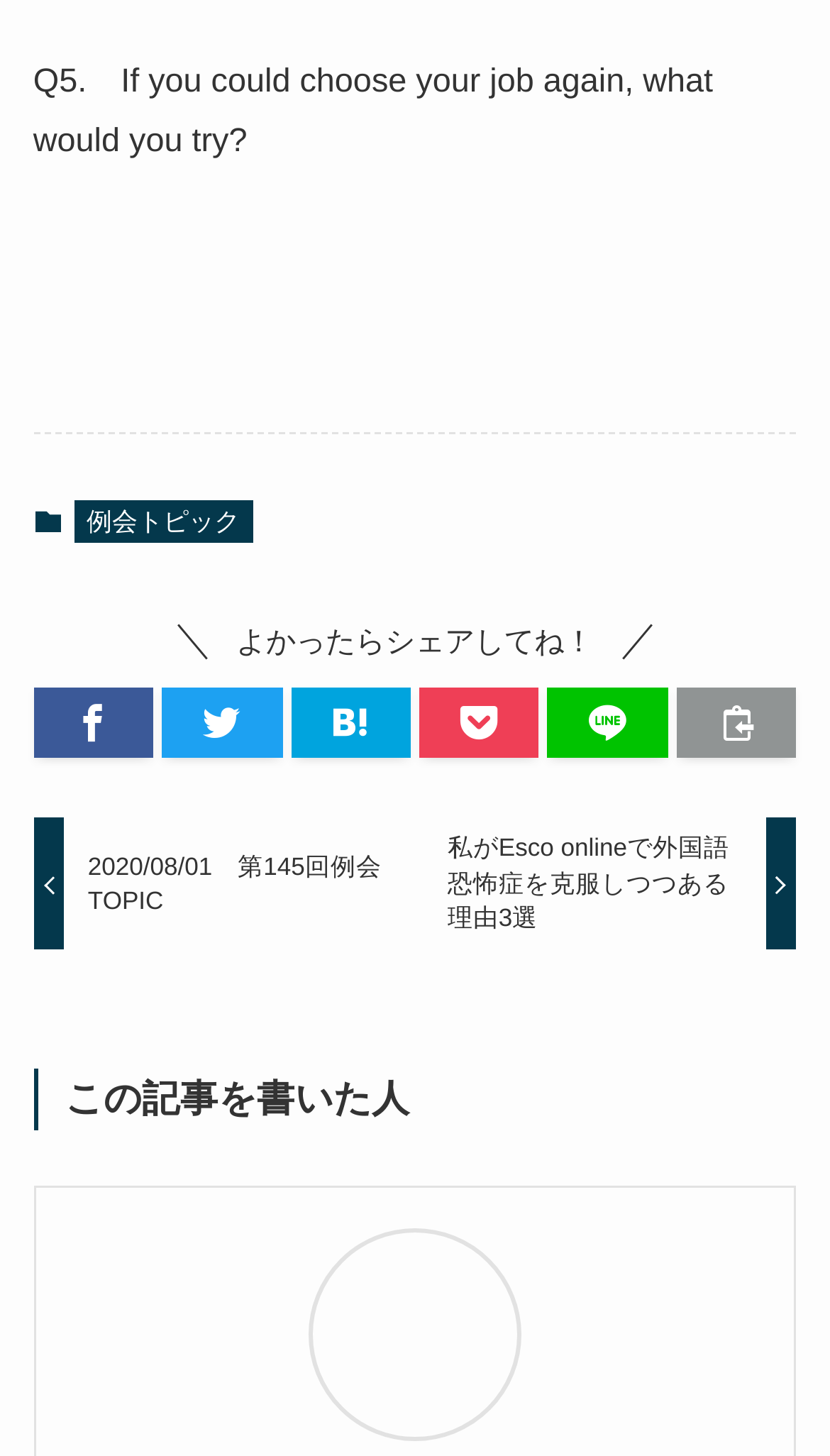Use the details in the image to answer the question thoroughly: 
How many buttons are there below the text 'よかったらシェアしてね！'?

I counted the buttons below the text 'よかったらシェアしてね！' and found six buttons with icons '', '', '', '', '', and ' '.